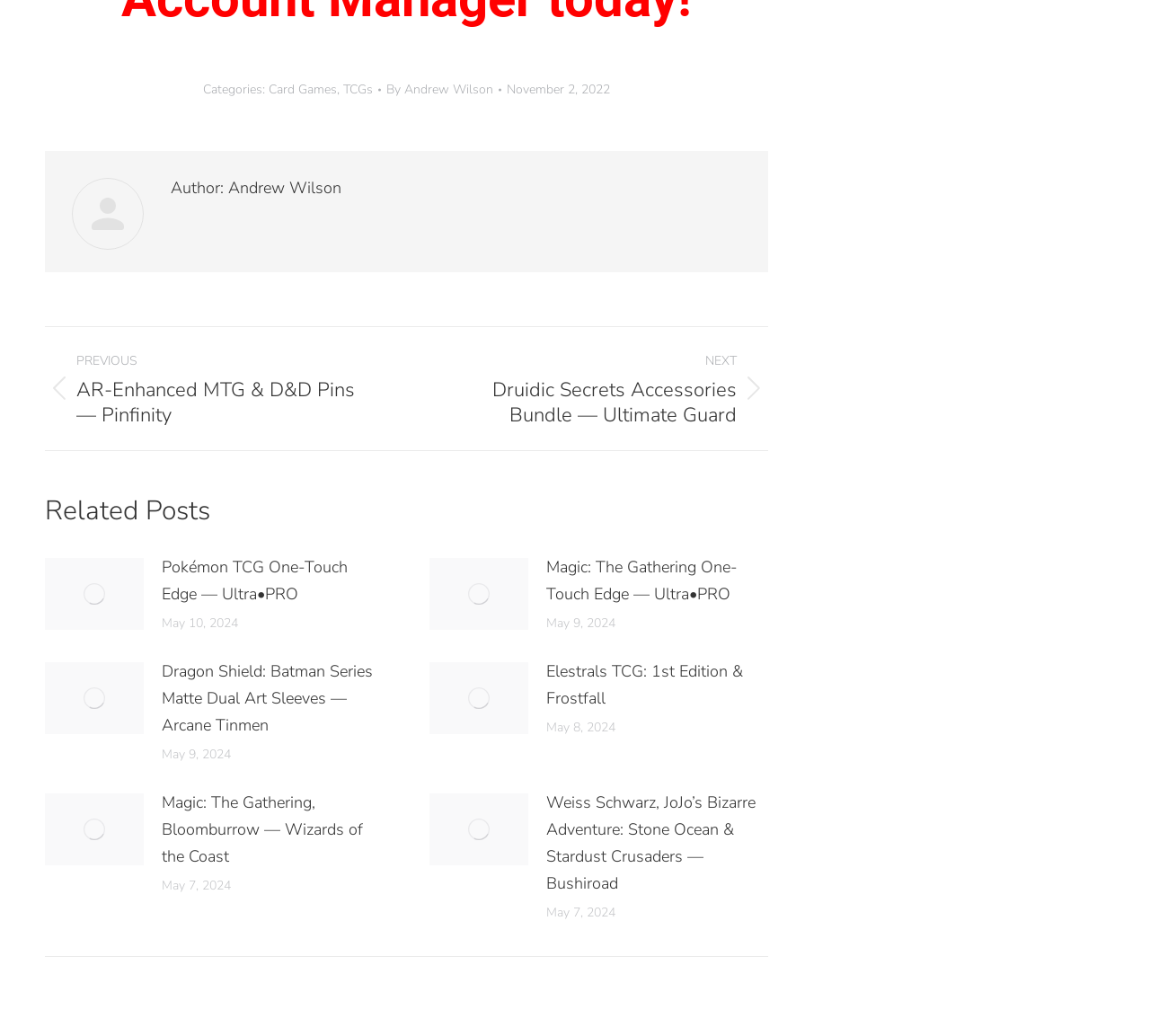What categories are listed?
Using the visual information, answer the question in a single word or phrase.

Card Games, TCGs